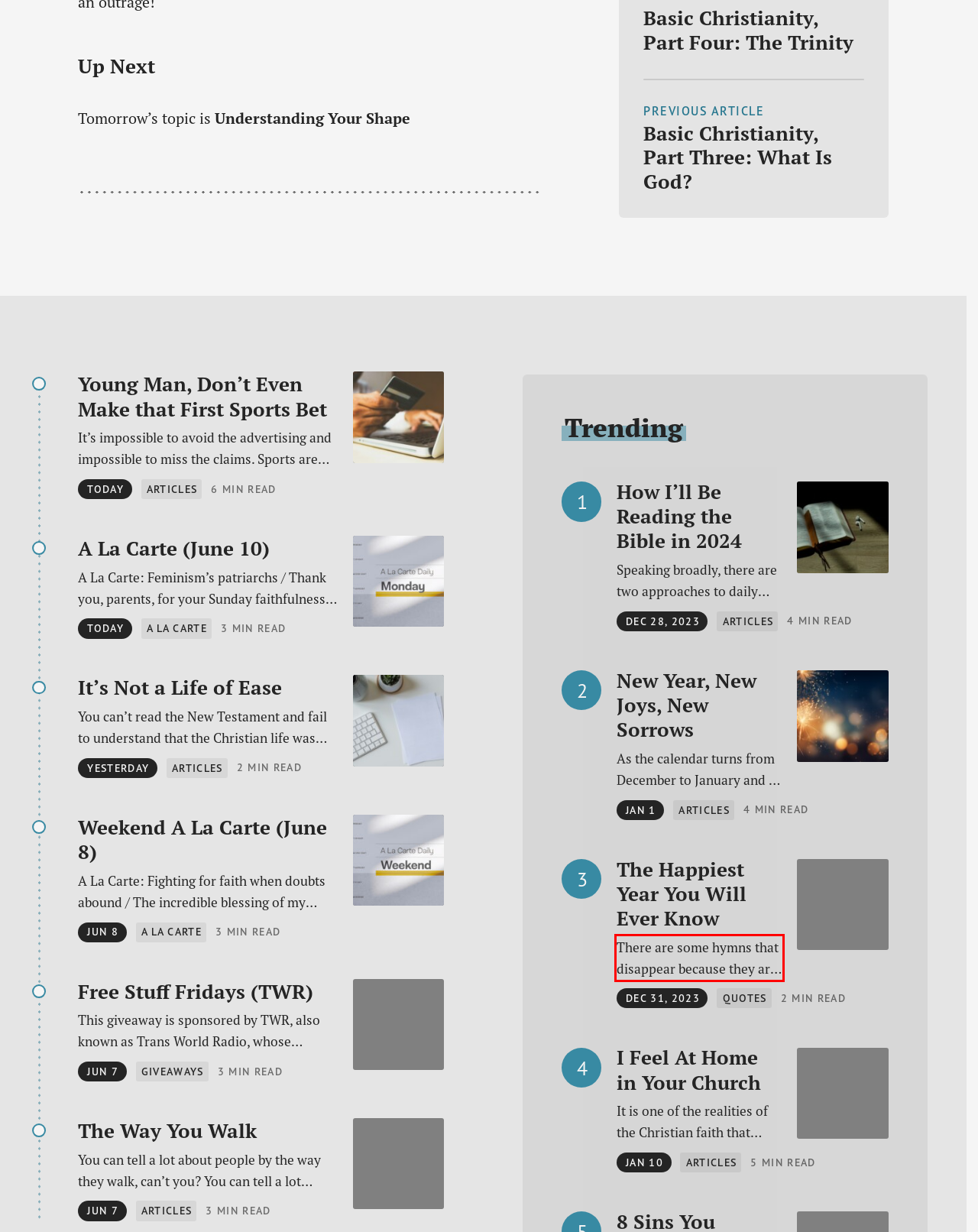Look at the screenshot of the webpage, locate the red rectangle bounding box, and generate the text content that it contains.

There are some hymns that disappear because they are simply not very good. There are some hymns that disappear because they are too tied to a particular niche. And there are some hymns that disappear because their language becomes antiquated. I think this hymn/poem by John Newton spans the latter two categories. It is closely…